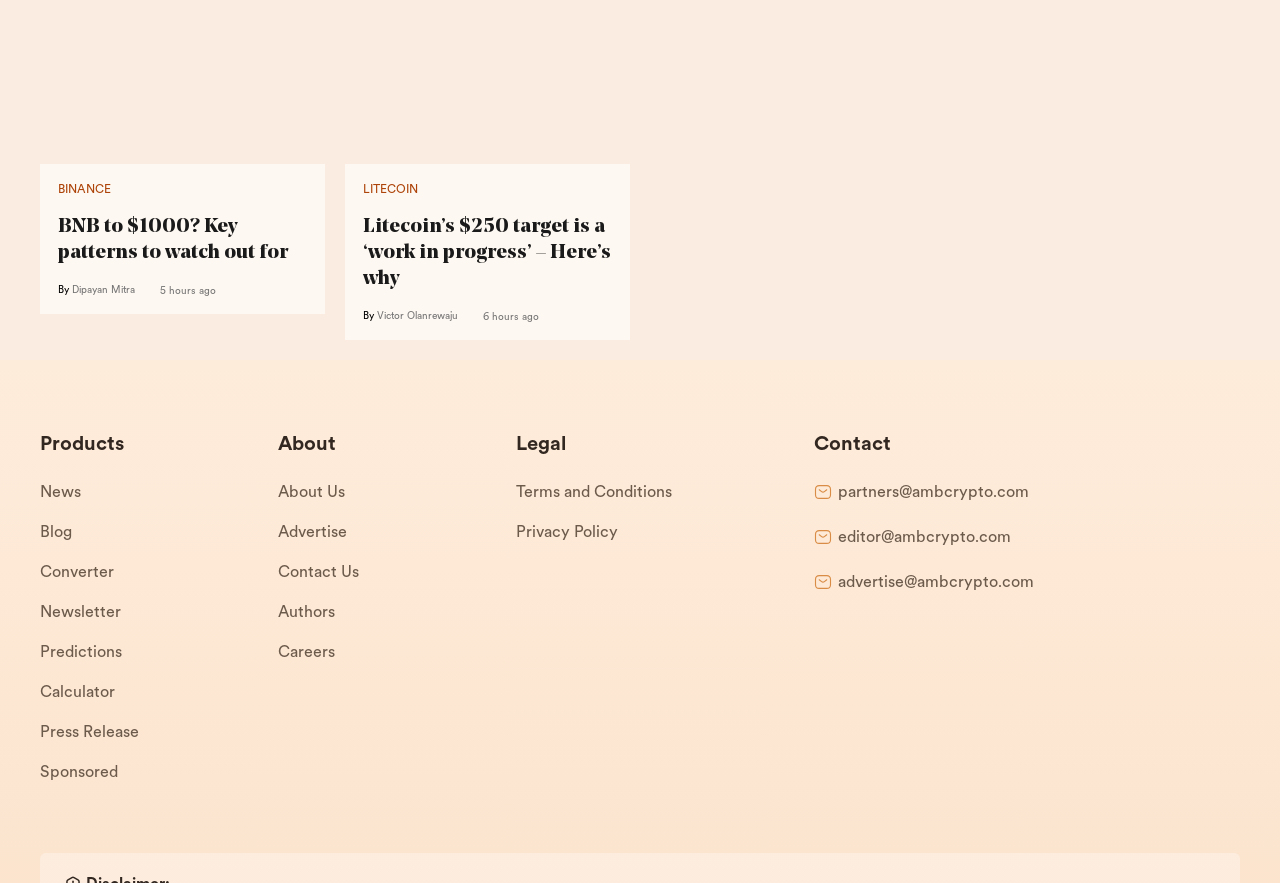Give a one-word or short-phrase answer to the following question: 
What is the email address for advertising inquiries?

advertise@ambcrypto.com